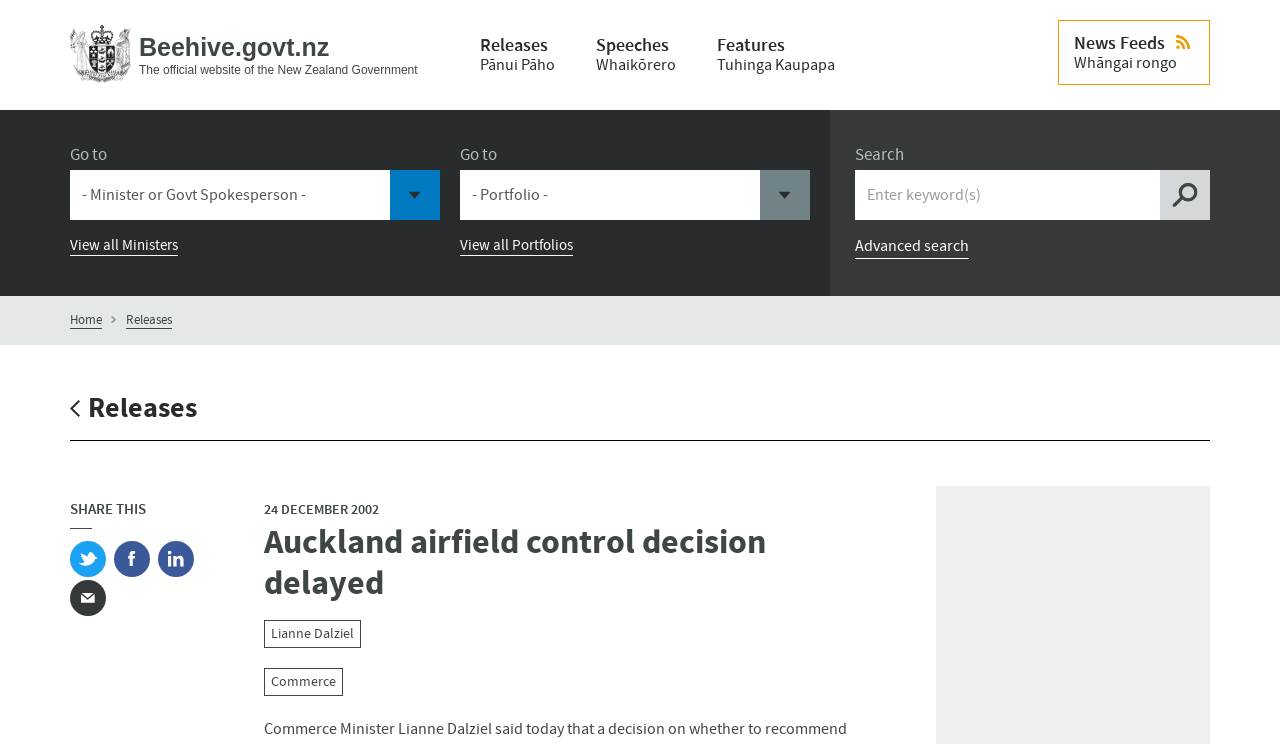Please identify the bounding box coordinates of the element's region that should be clicked to execute the following instruction: "Search for something". The bounding box coordinates must be four float numbers between 0 and 1, i.e., [left, top, right, bottom].

[0.668, 0.228, 0.907, 0.296]